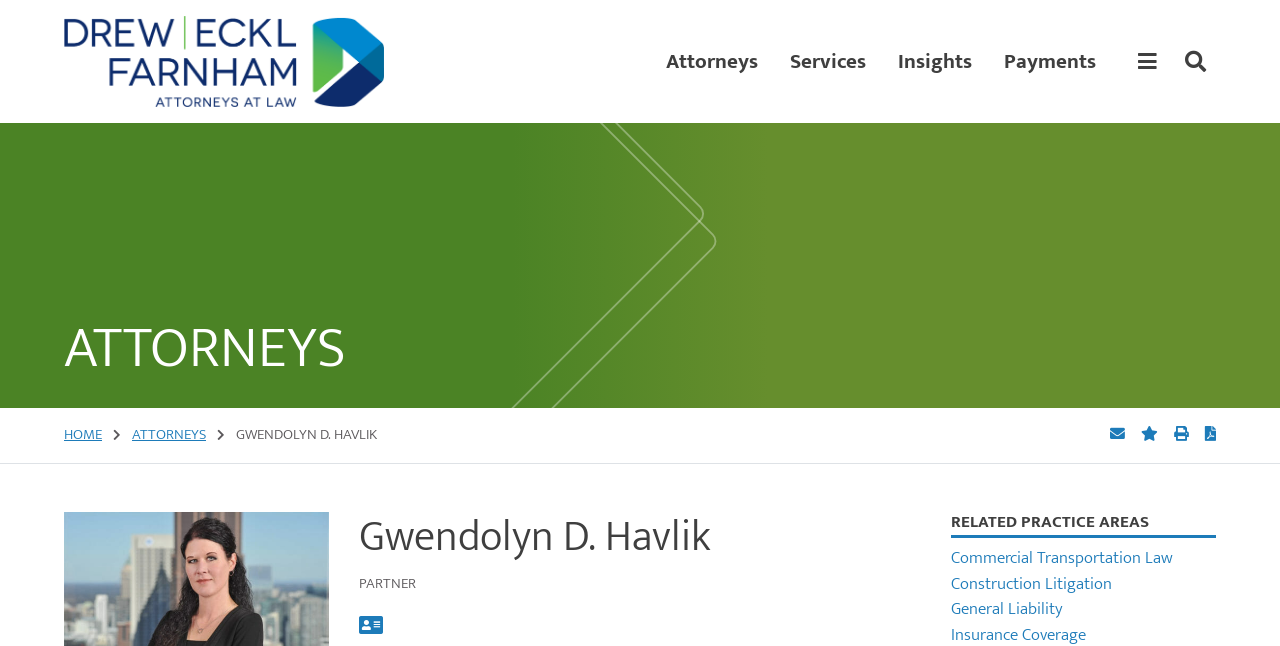Find the bounding box coordinates of the element I should click to carry out the following instruction: "View Gwendolyn D. Havlik's profile".

[0.281, 0.792, 0.719, 0.871]